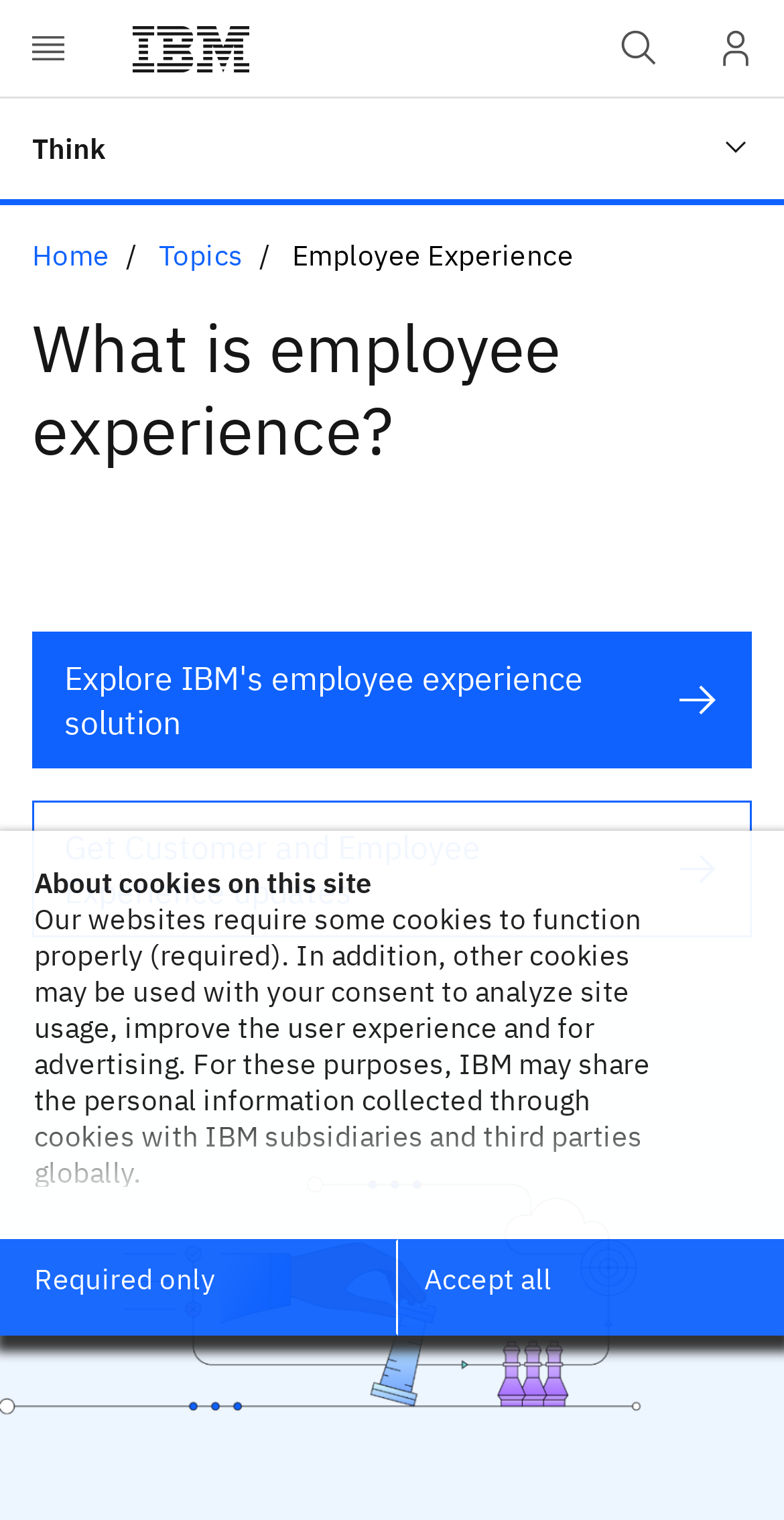Locate the bounding box coordinates of the clickable part needed for the task: "Go to home page".

[0.041, 0.156, 0.14, 0.18]